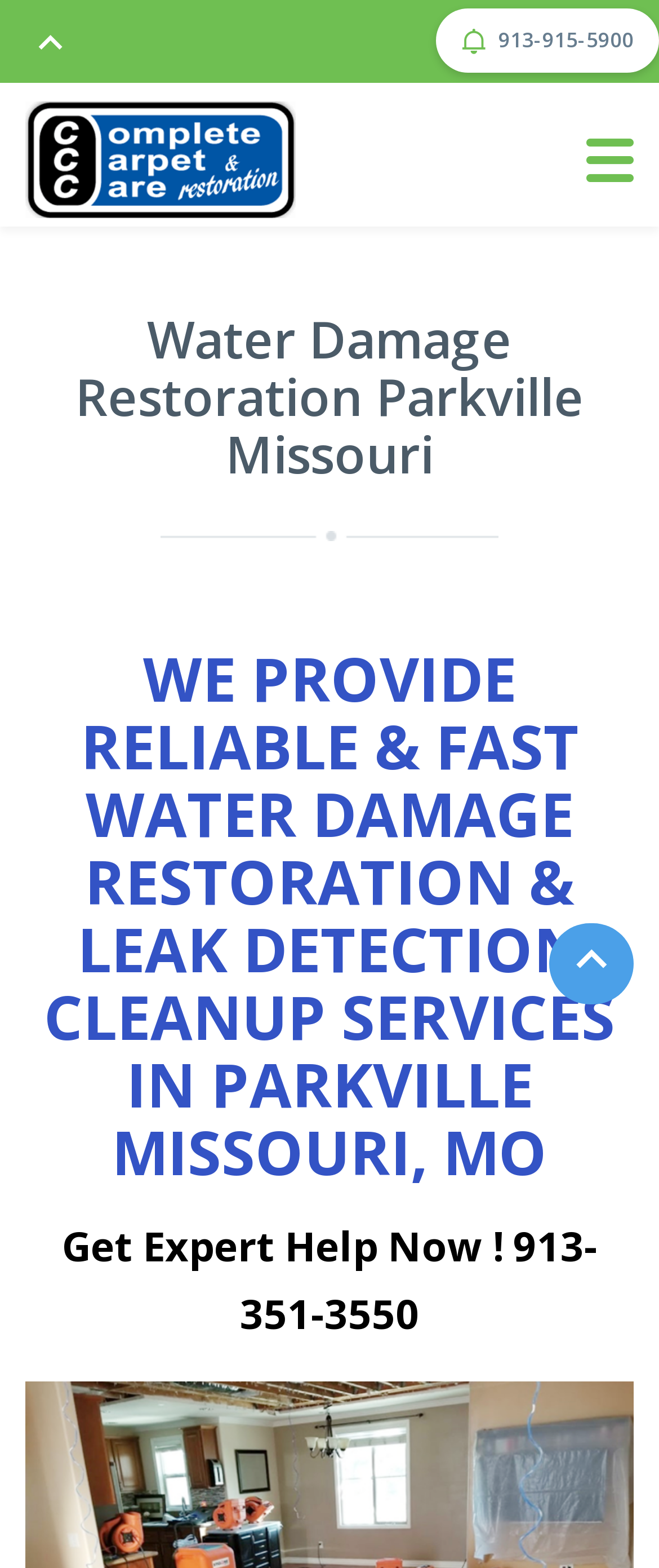What is the focus of the webpage?
Provide an in-depth answer to the question, covering all aspects.

I determined the focus of the webpage by looking at the root element 'Water Damage Restoration Parkville Missouri - Call 913-351-3550' and the heading 'Water Damage Restoration Parkville Missouri', which indicates that the webpage is about water damage restoration services in Parkville, Missouri.